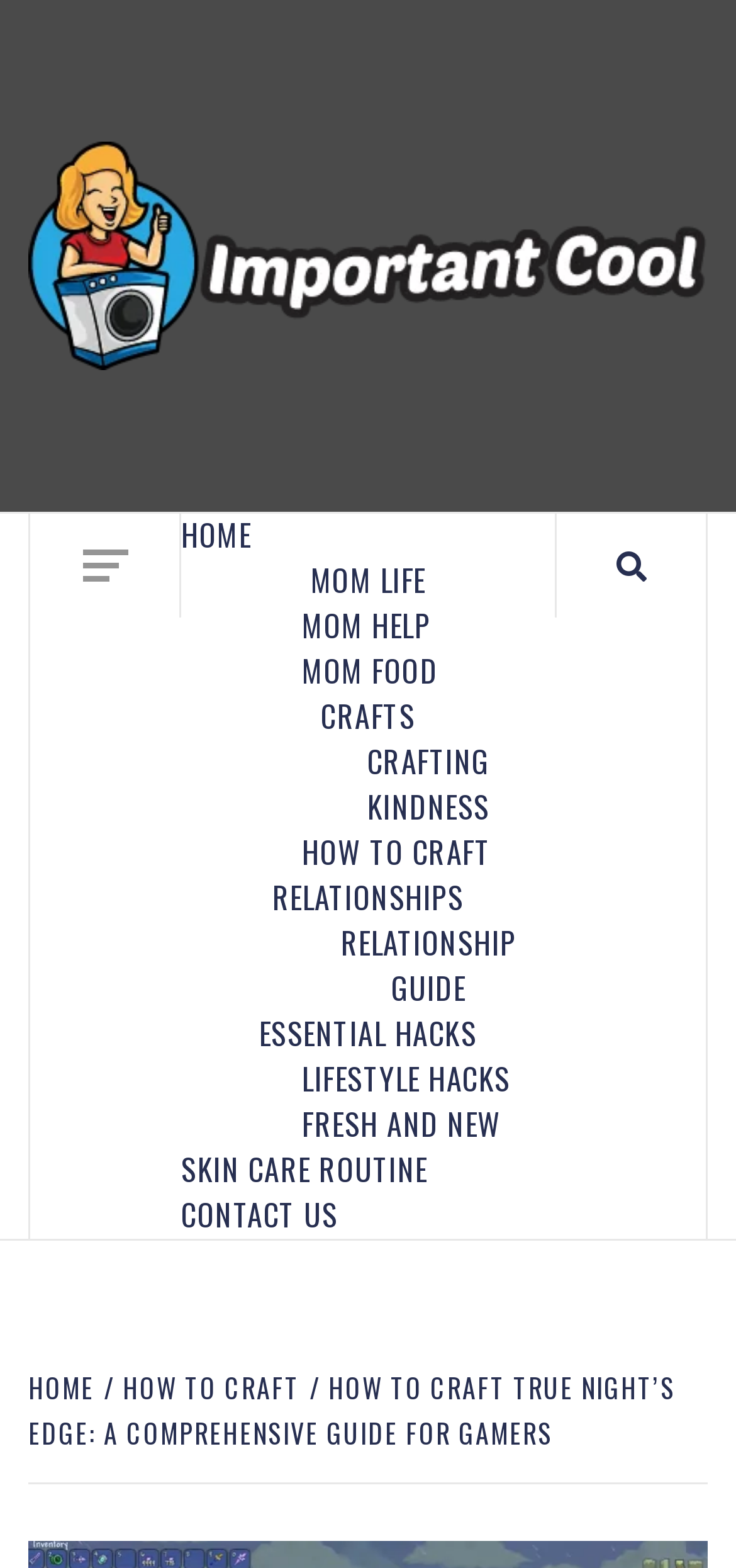Reply to the question with a single word or phrase:
How many sub-links are there under 'CRAFTS'?

2